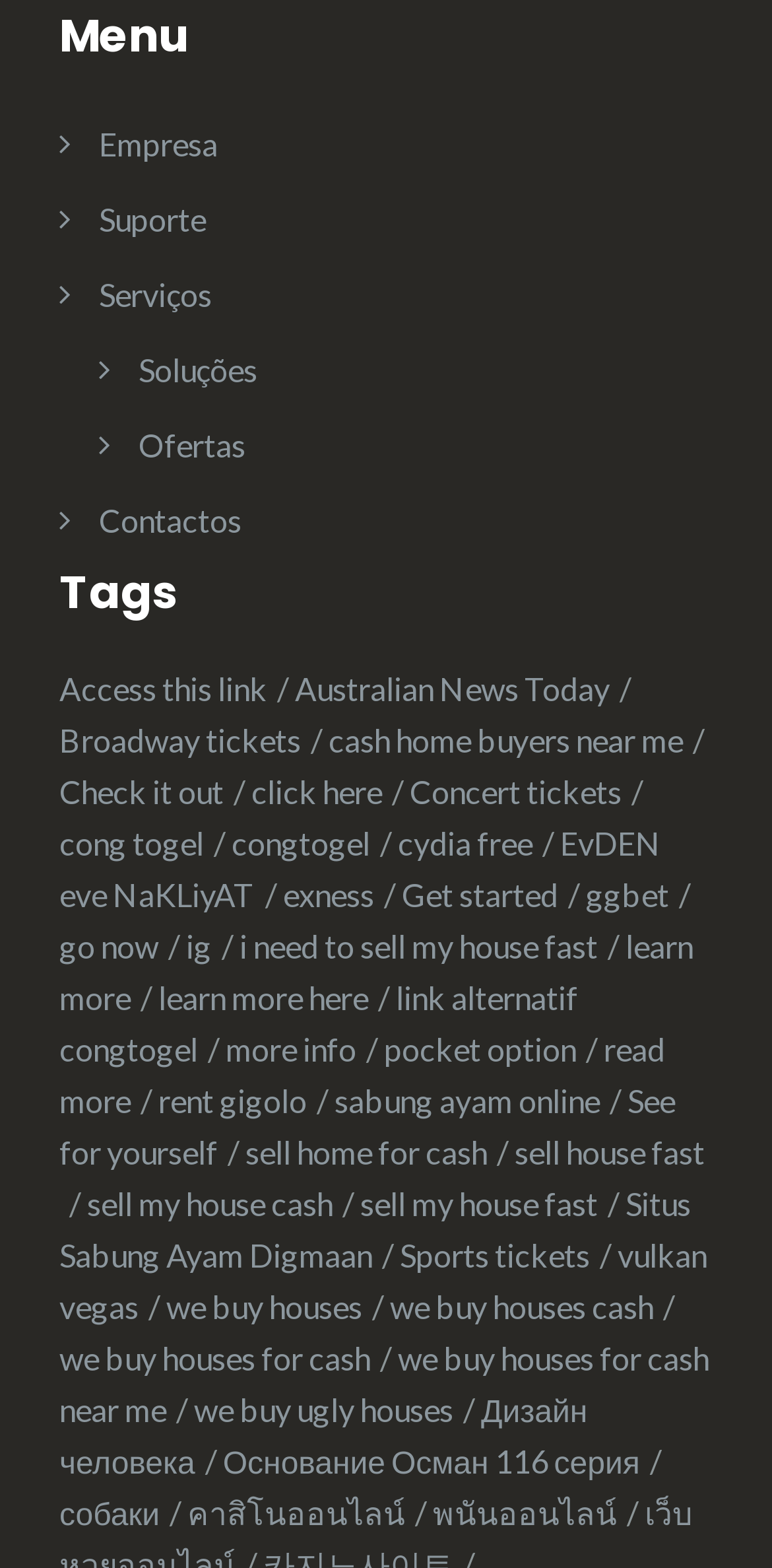Please identify the bounding box coordinates of the area I need to click to accomplish the following instruction: "Access Australian News Today".

[0.382, 0.426, 0.818, 0.45]